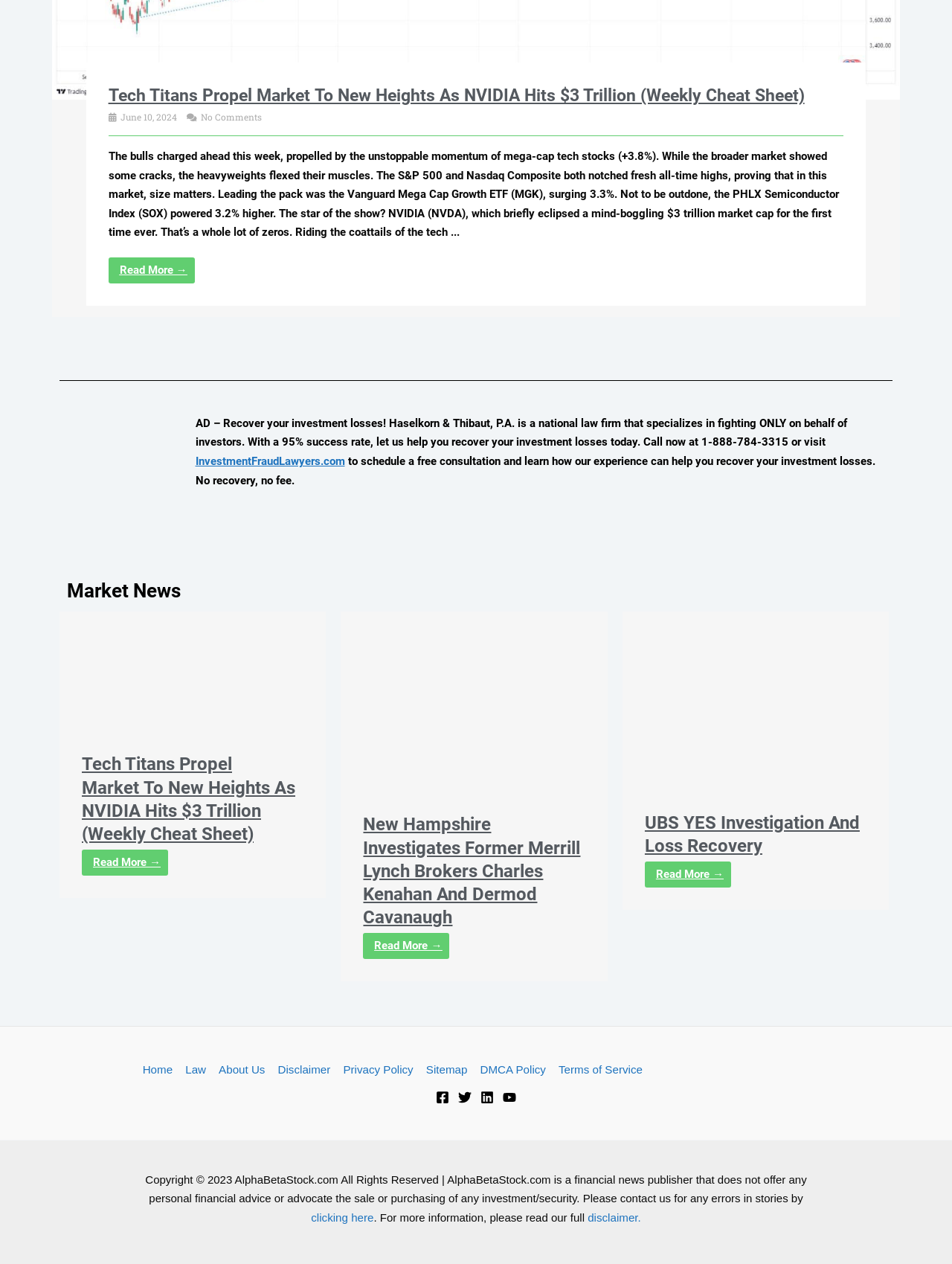Please identify the bounding box coordinates for the region that you need to click to follow this instruction: "Check the disclaimer".

[0.279, 0.839, 0.345, 0.854]